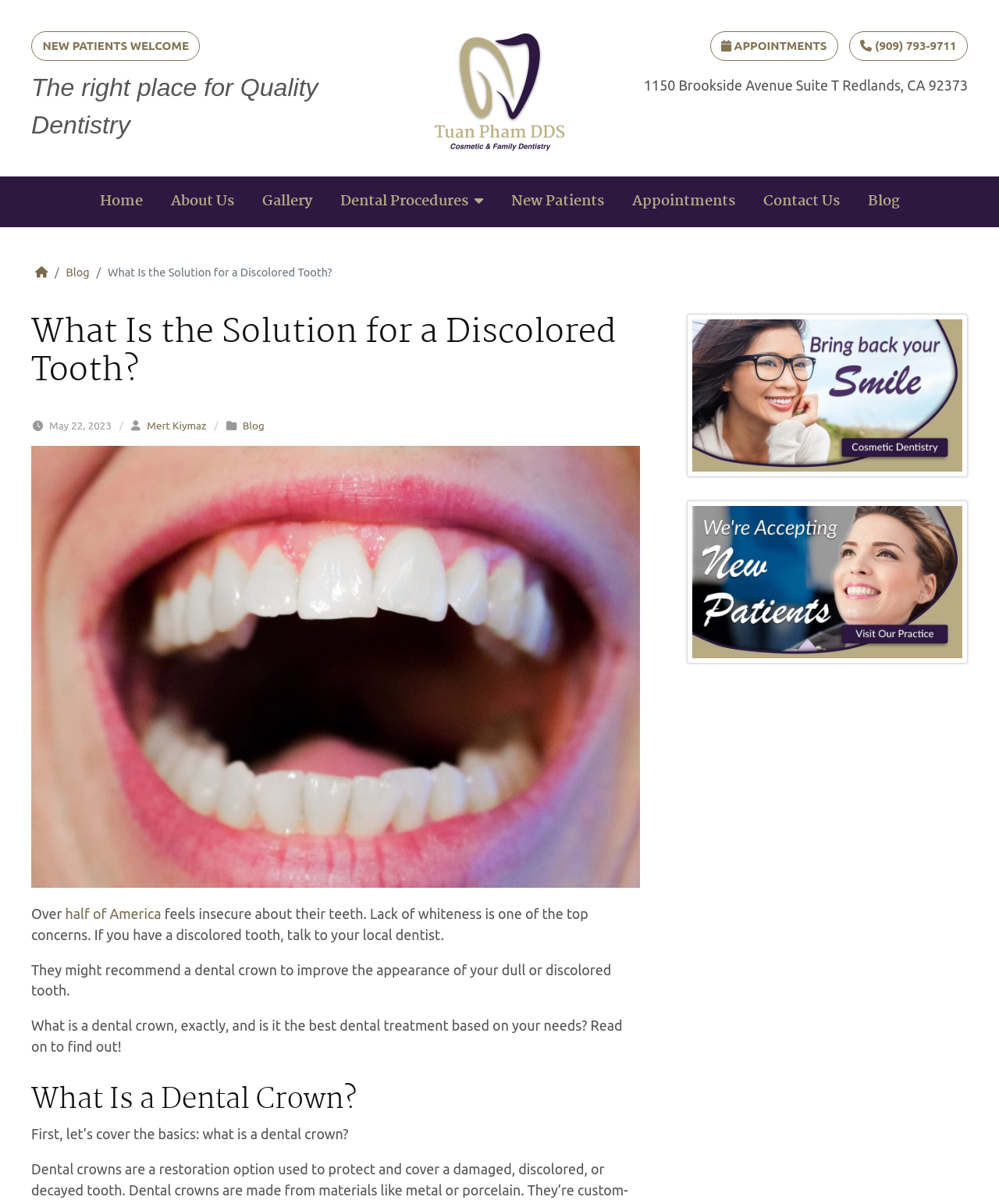Please determine the bounding box coordinates of the section I need to click to accomplish this instruction: "Switch to German language".

None